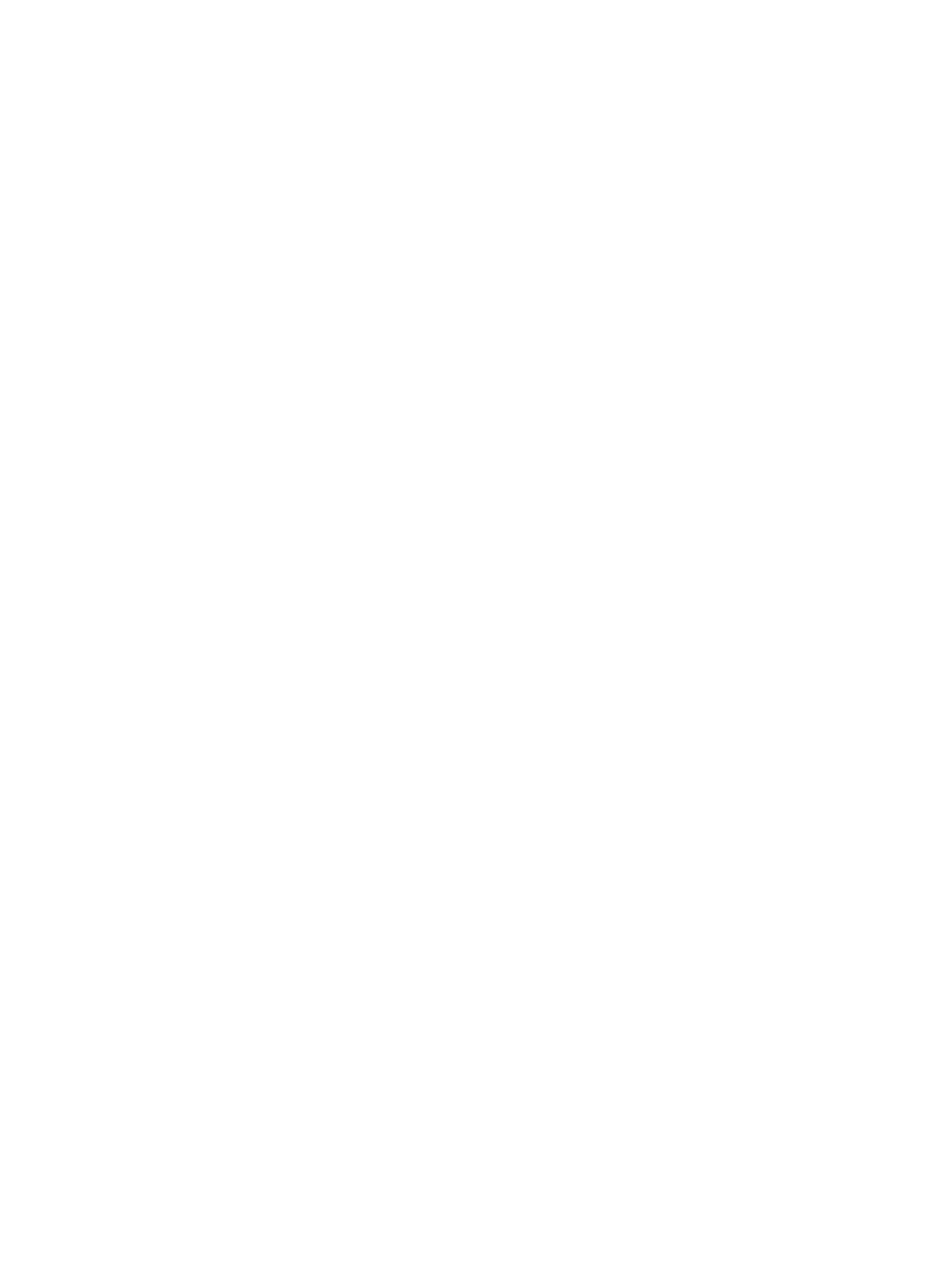What is the orientation of the separator? Using the information from the screenshot, answer with a single word or phrase.

horizontal